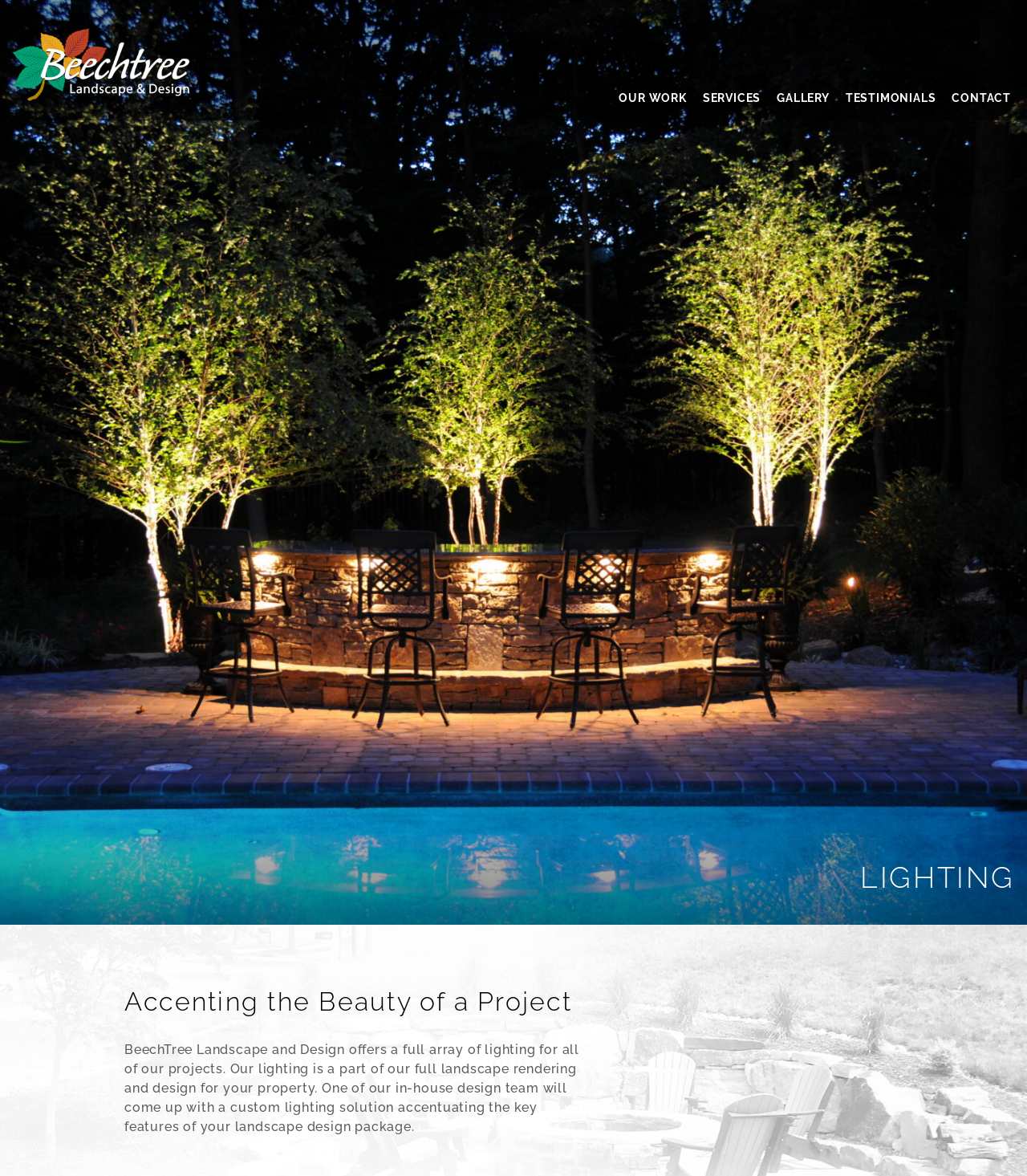Who will design the custom lighting solution?
Please describe in detail the information shown in the image to answer the question.

The description states that 'one of our in-house design team will come up with a custom lighting solution'. This indicates that the company has an in-house team of designers who will create a customized lighting solution for each project.